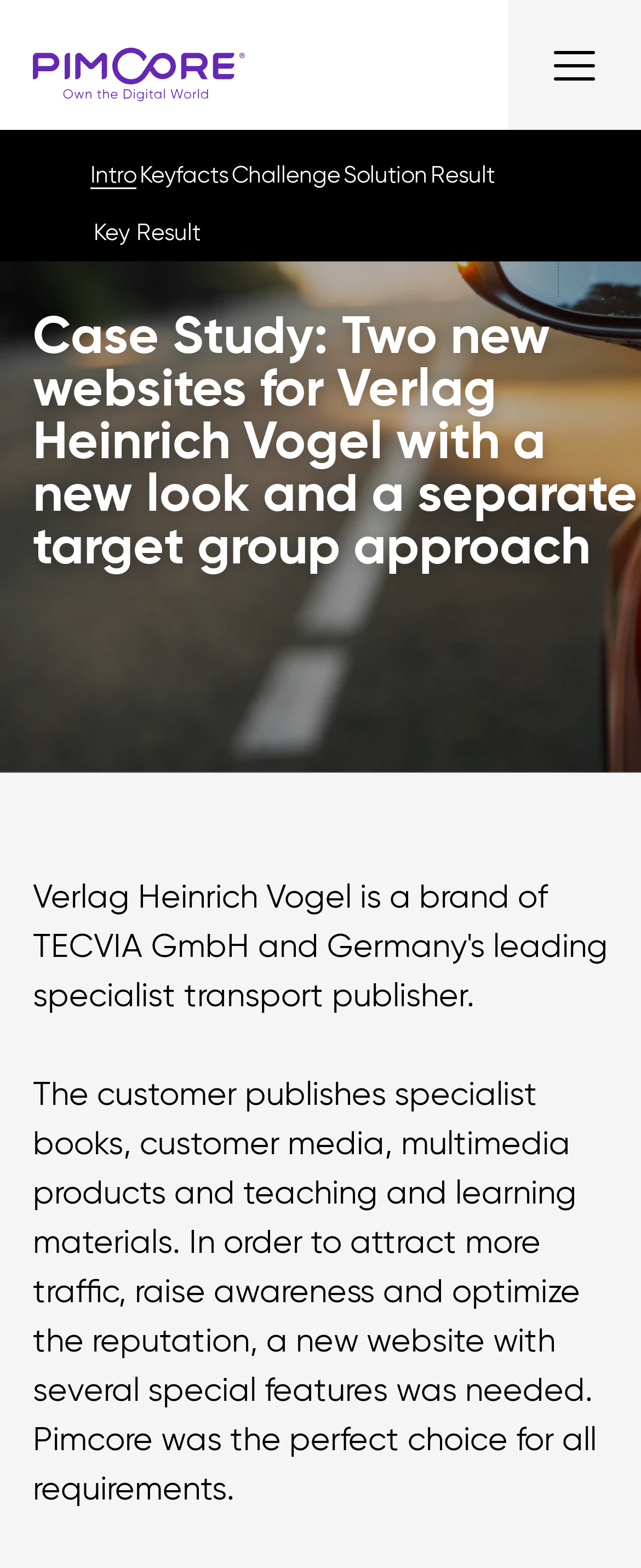Can you extract the headline from the webpage for me?

Case Study: Two new websites for Verlag Heinrich Vogel with a new look and a separate target group approach